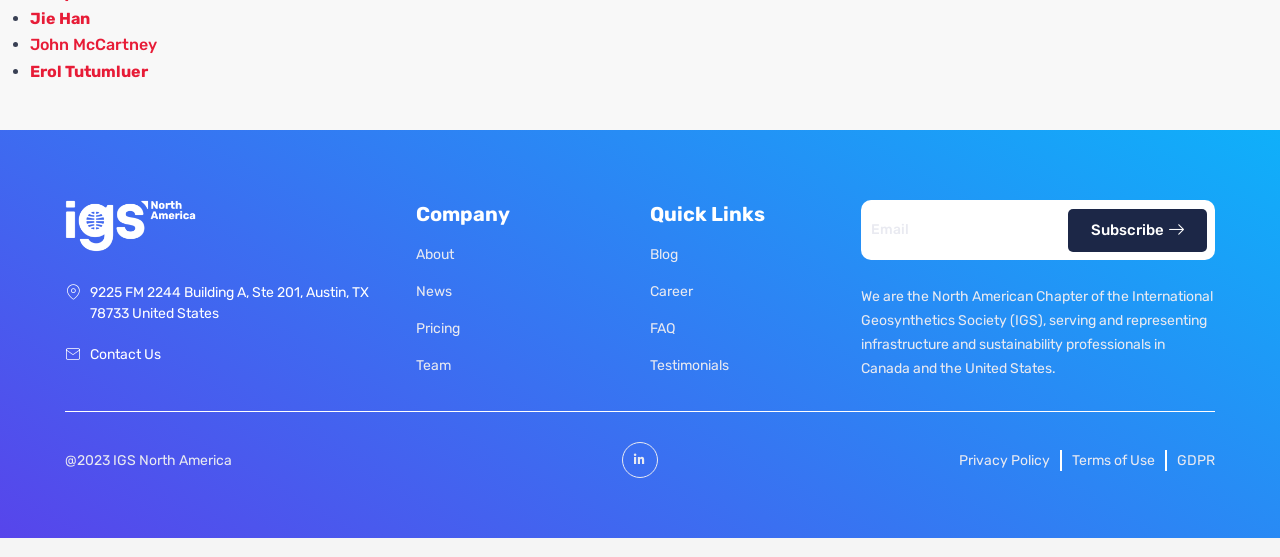How many links are there in the 'Company' section?
Refer to the image and provide a one-word or short phrase answer.

4